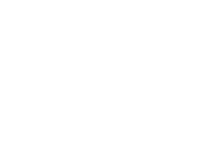Answer briefly with one word or phrase:
What is the focus of Beanie Yogini's programs?

Children's well-being